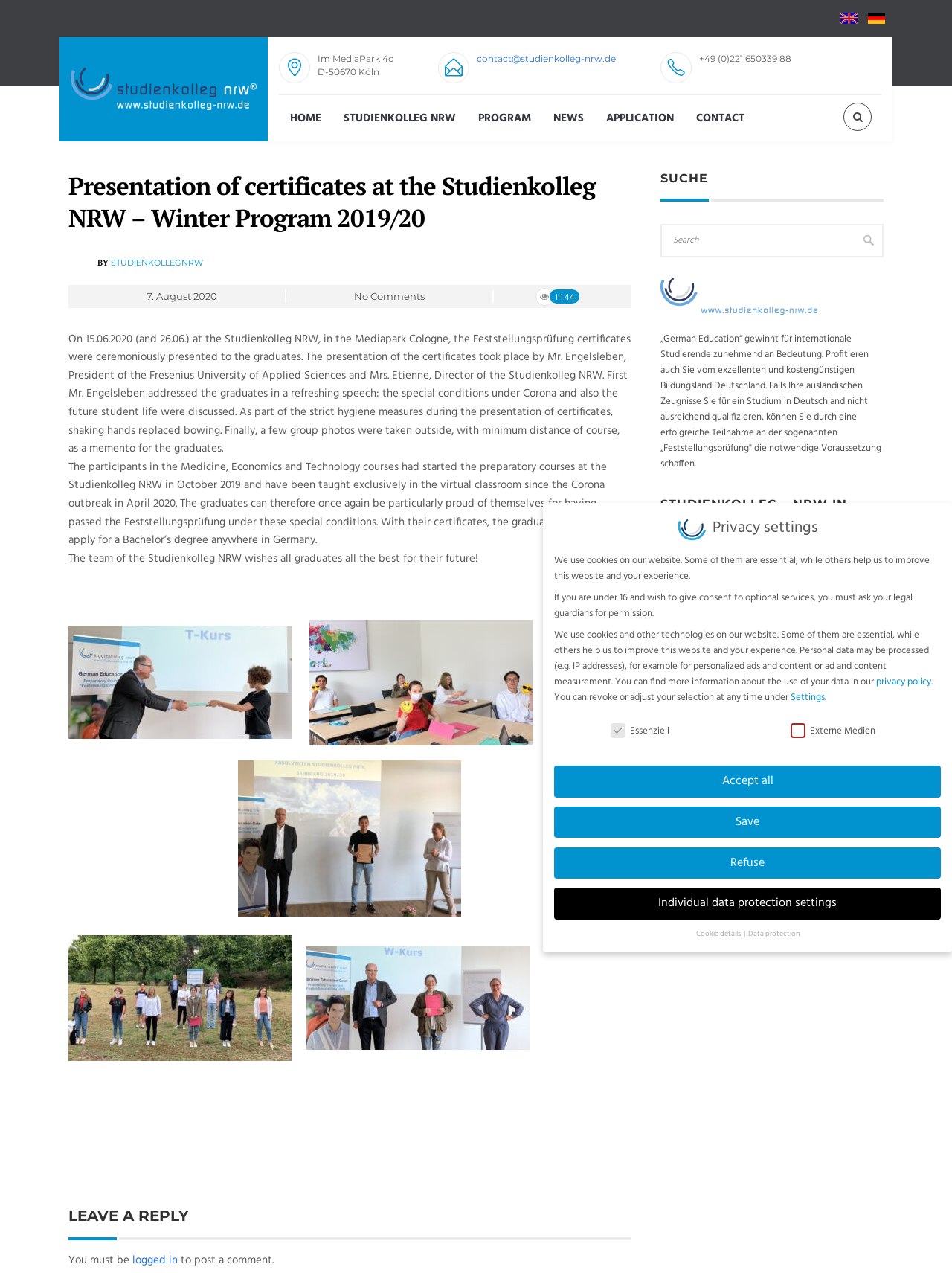Provide a brief response in the form of a single word or phrase:
Who presented the certificates to the graduates?

Mr. Engelsleben and Mrs. Etienne